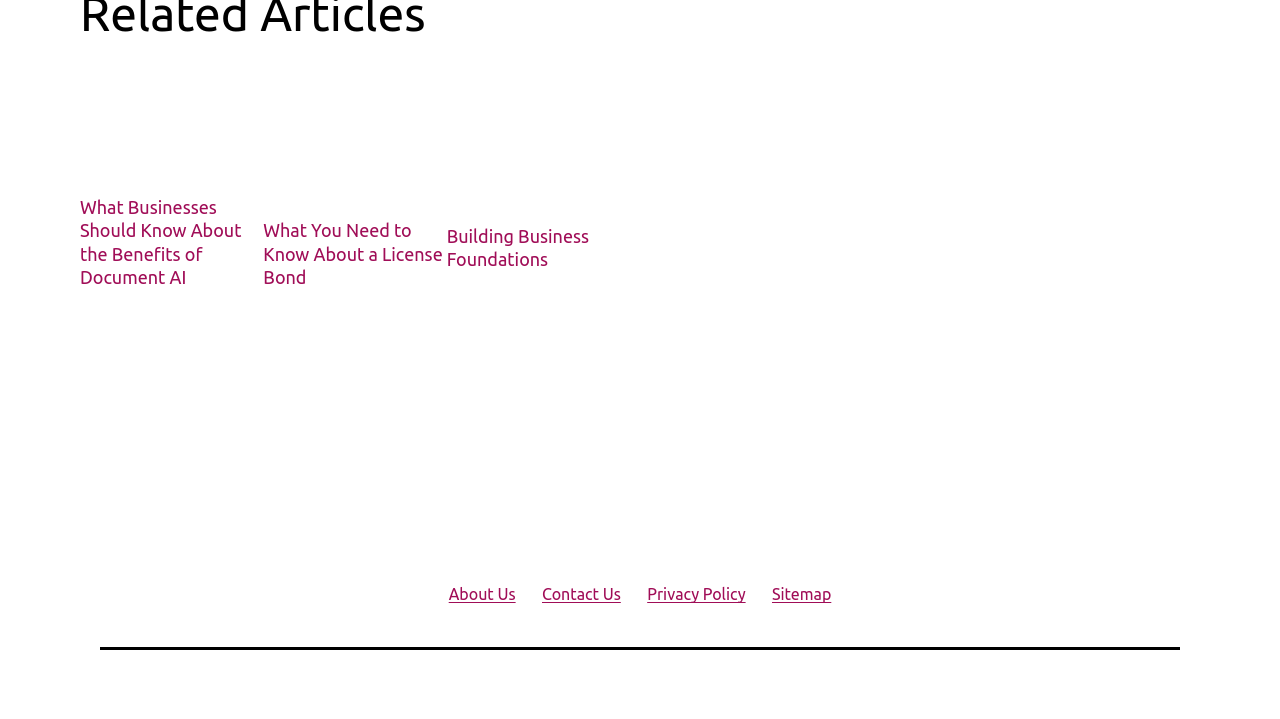Please locate the bounding box coordinates of the element that should be clicked to complete the given instruction: "Visit About Us page".

[0.34, 0.79, 0.413, 0.861]